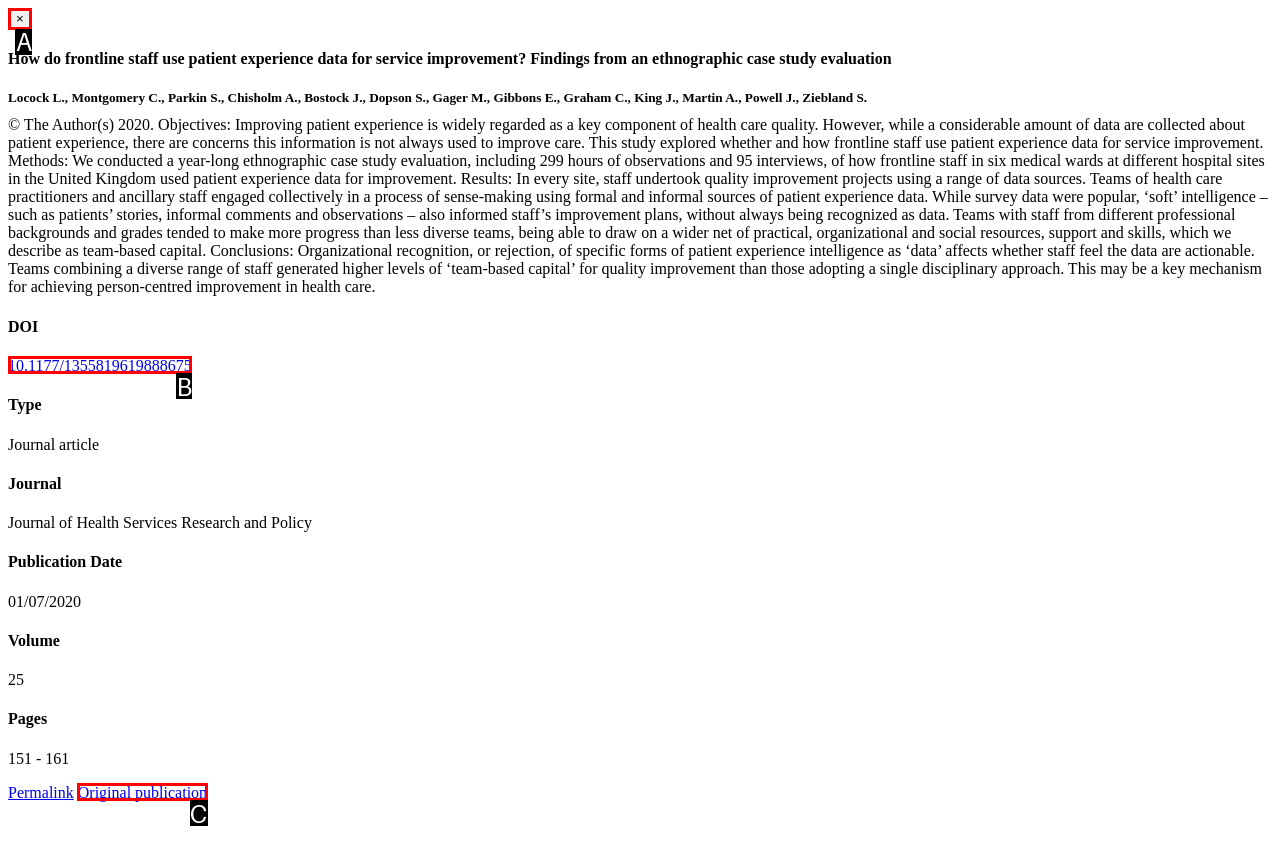Refer to the description: Original publication and choose the option that best fits. Provide the letter of that option directly from the options.

C